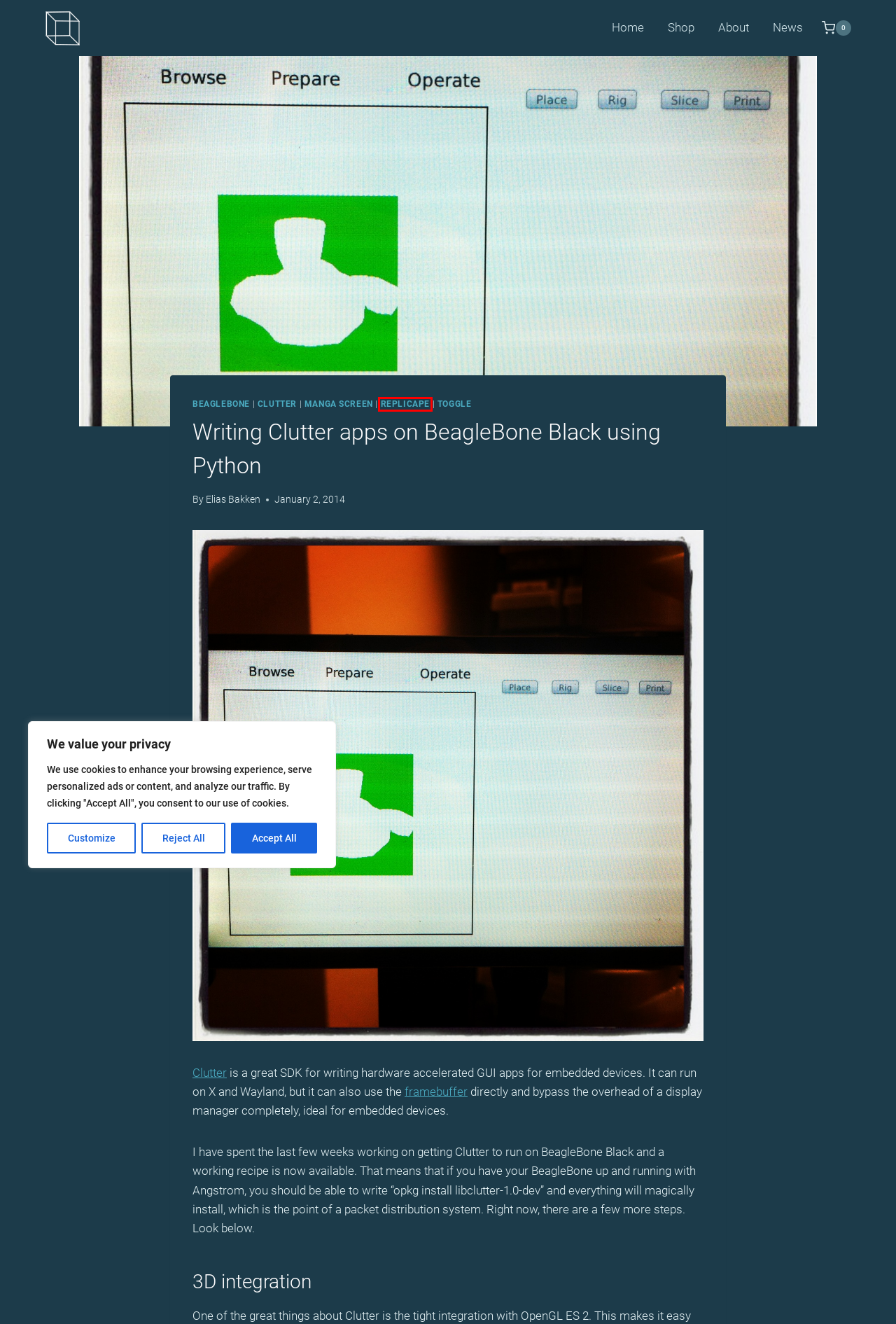Given a screenshot of a webpage with a red bounding box, please pick the webpage description that best fits the new webpage after clicking the element inside the bounding box. Here are the candidates:
A. Elias Bakken, Author at www.iagent.no
B. Clutter Archives - www.iagent.no
C. About - www.iagent.no
D. Home - www.iagent.no
E. Manga Screen Archives - www.iagent.no
F. News - www.iagent.no
G. Shop - www.iagent.no
H. Replicape Archives - www.iagent.no

H